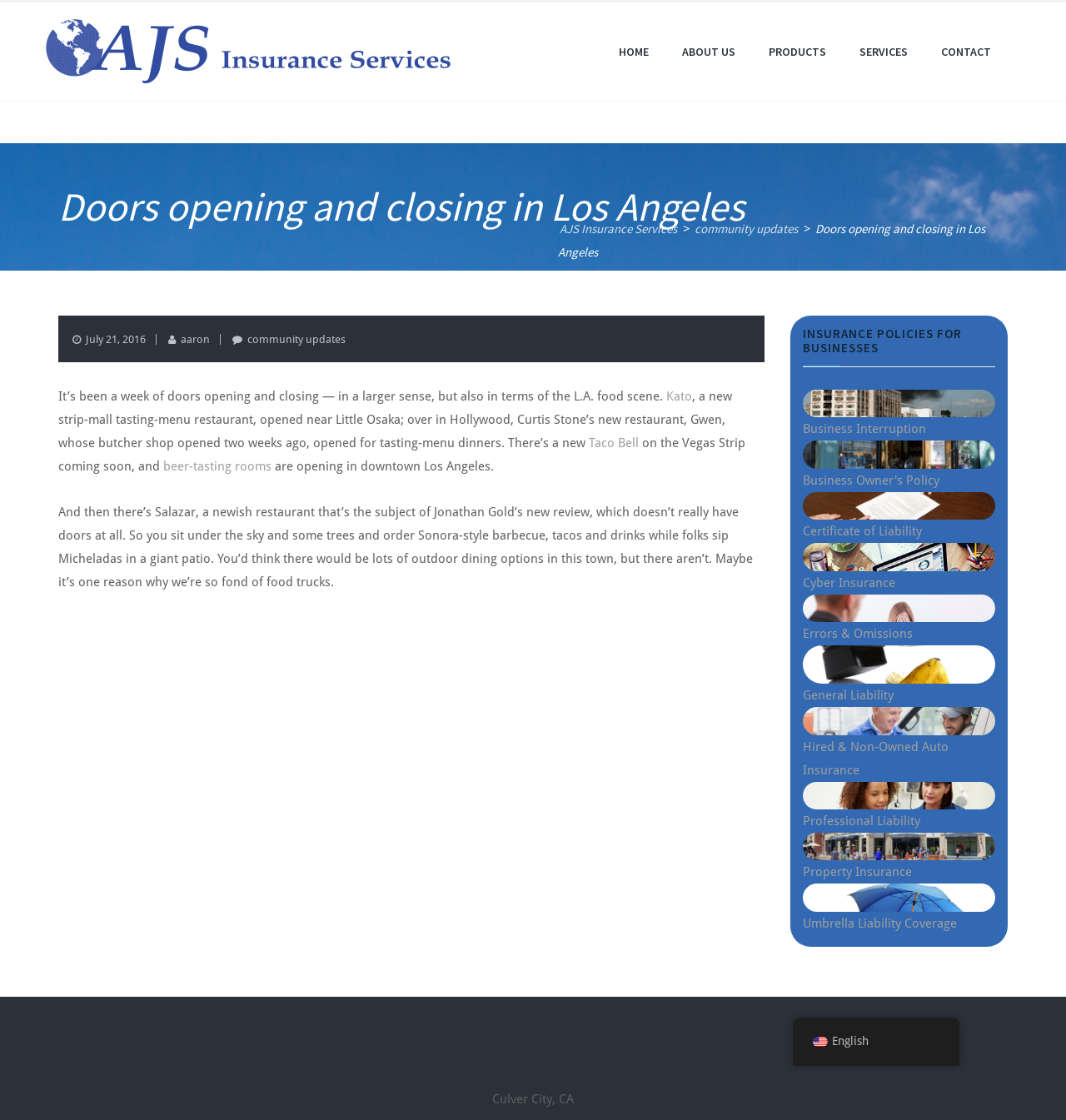Locate the bounding box of the UI element defined by this description: "Contact". The coordinates should be given as four float numbers between 0 and 1, formatted as [left, top, right, bottom].

[0.867, 0.001, 0.945, 0.091]